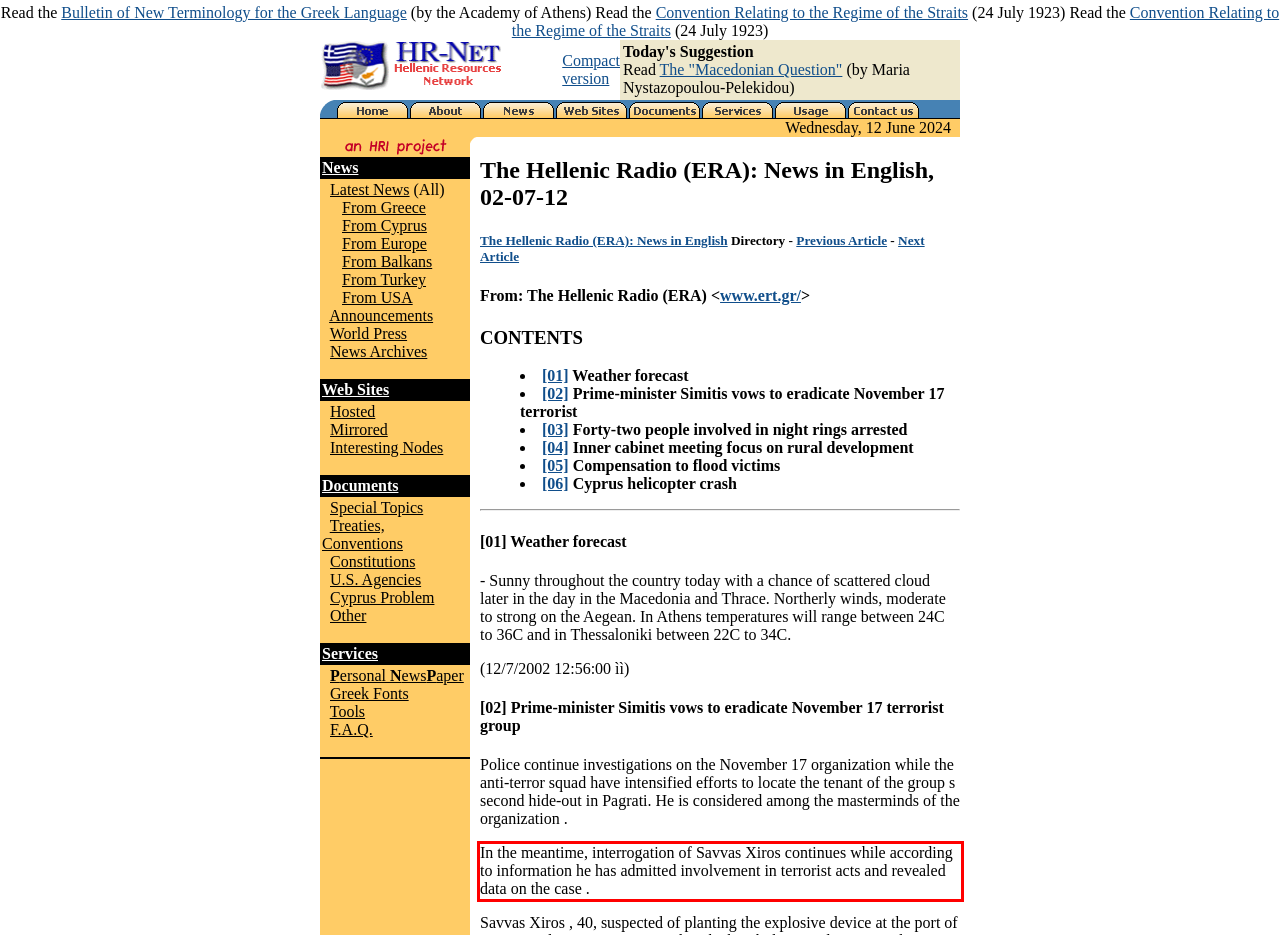Please recognize and transcribe the text located inside the red bounding box in the webpage image.

In the meantime, interrogation of Savvas Xiros continues while according to information he has admitted involvement in terrorist acts and revealed data on the case .